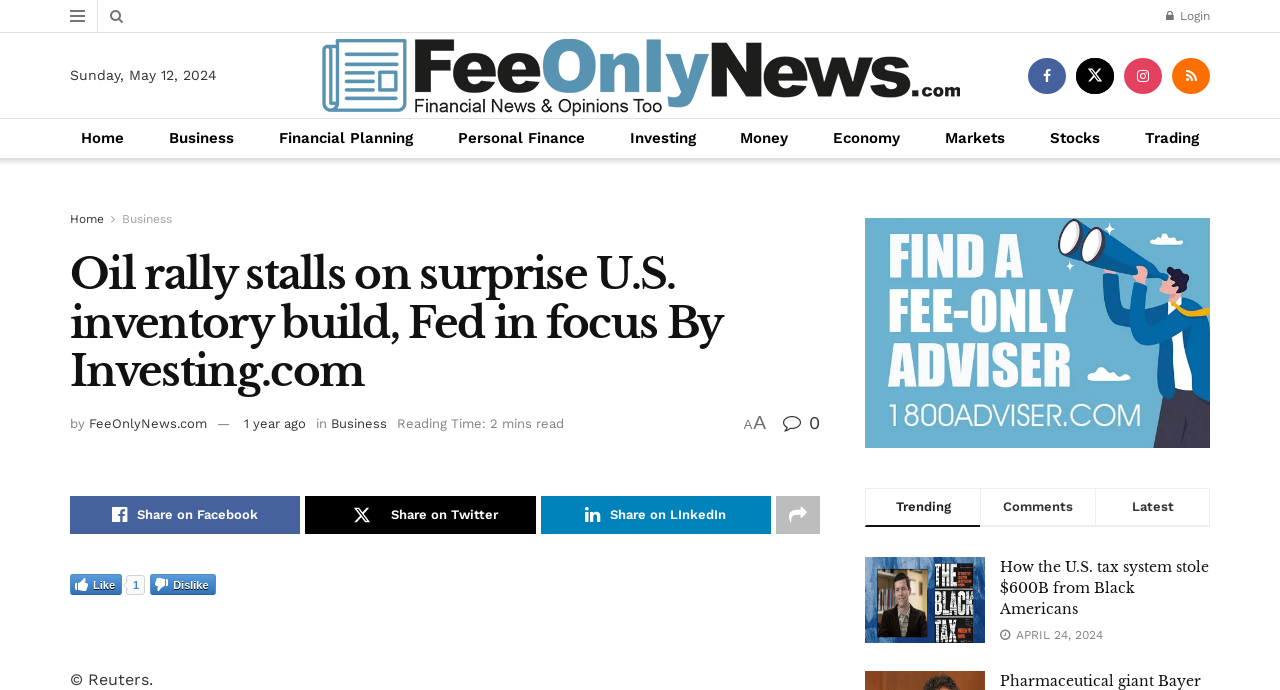Respond to the following question with a brief word or phrase:
What is the date of the article?

Sunday, May 12, 2024